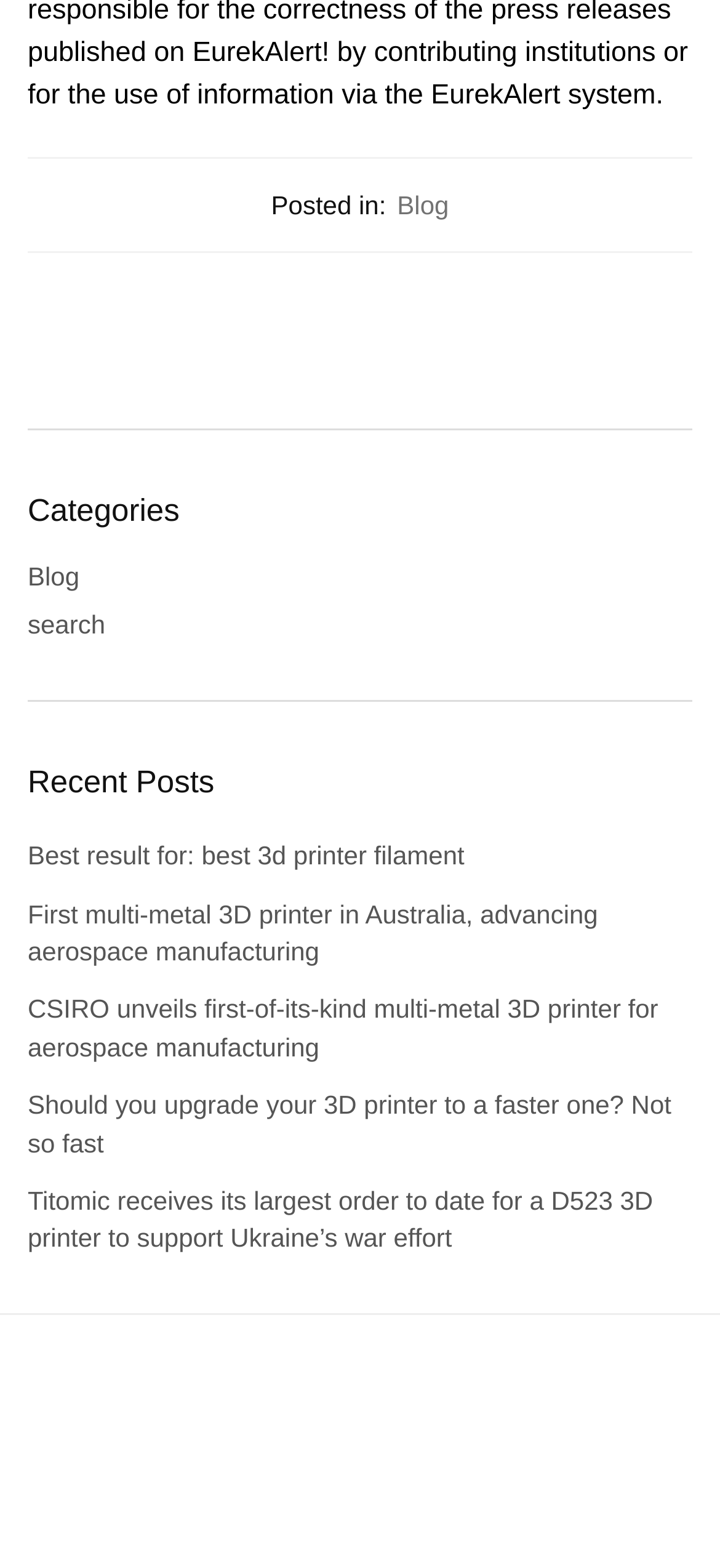From the image, can you give a detailed response to the question below:
What is the last section on the webpage?

The last section on the webpage can be determined by looking at the bounding box coordinates of the elements. The element with the highest y2 coordinate is the 'About' section, which is located at the bottom of the webpage.